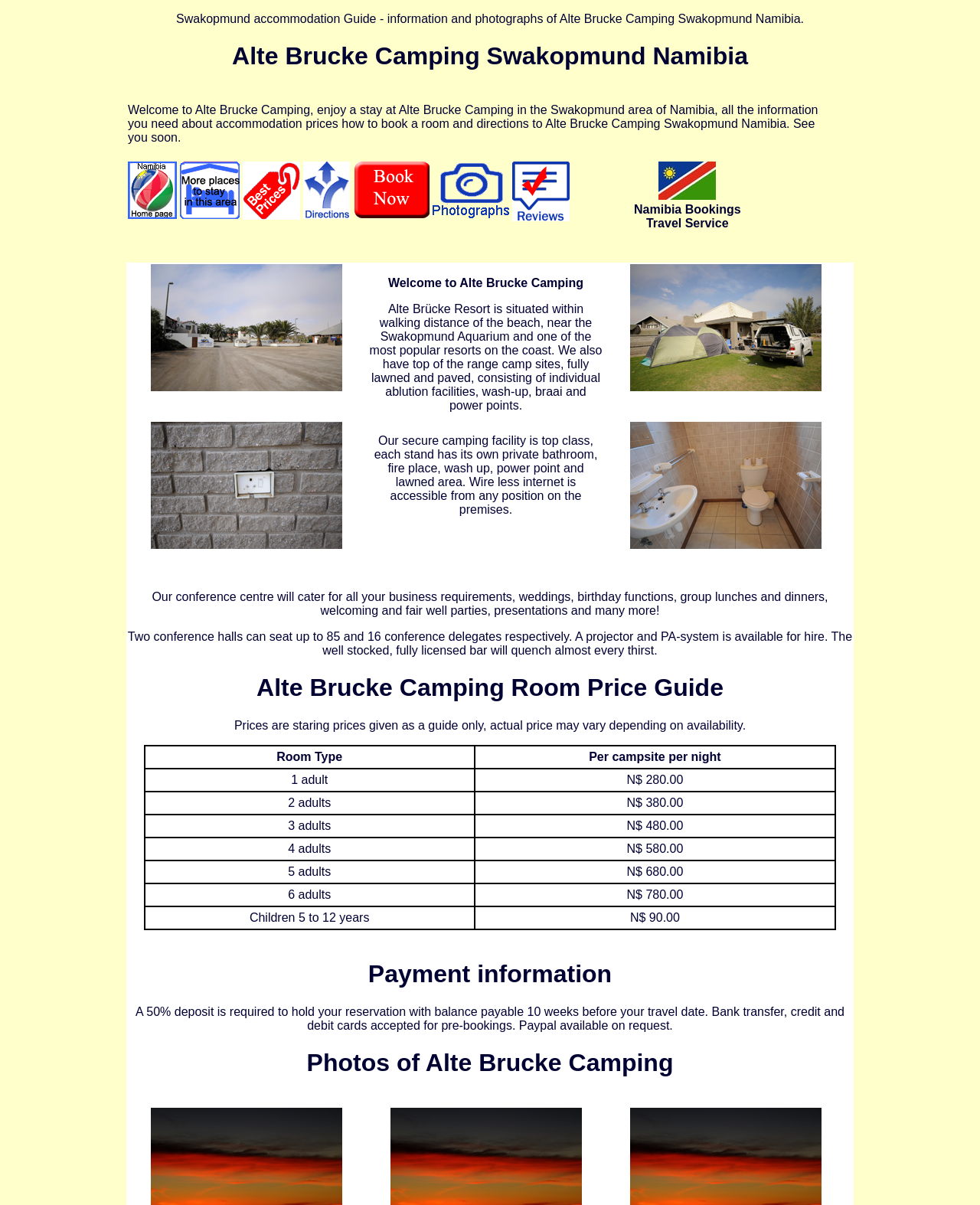Please study the image and answer the question comprehensively:
What is the minimum age for children to be charged?

The webpage mentions that children between 5 to 12 years old are charged N$ 90.00 per night, implying that children below 5 years old are not charged.